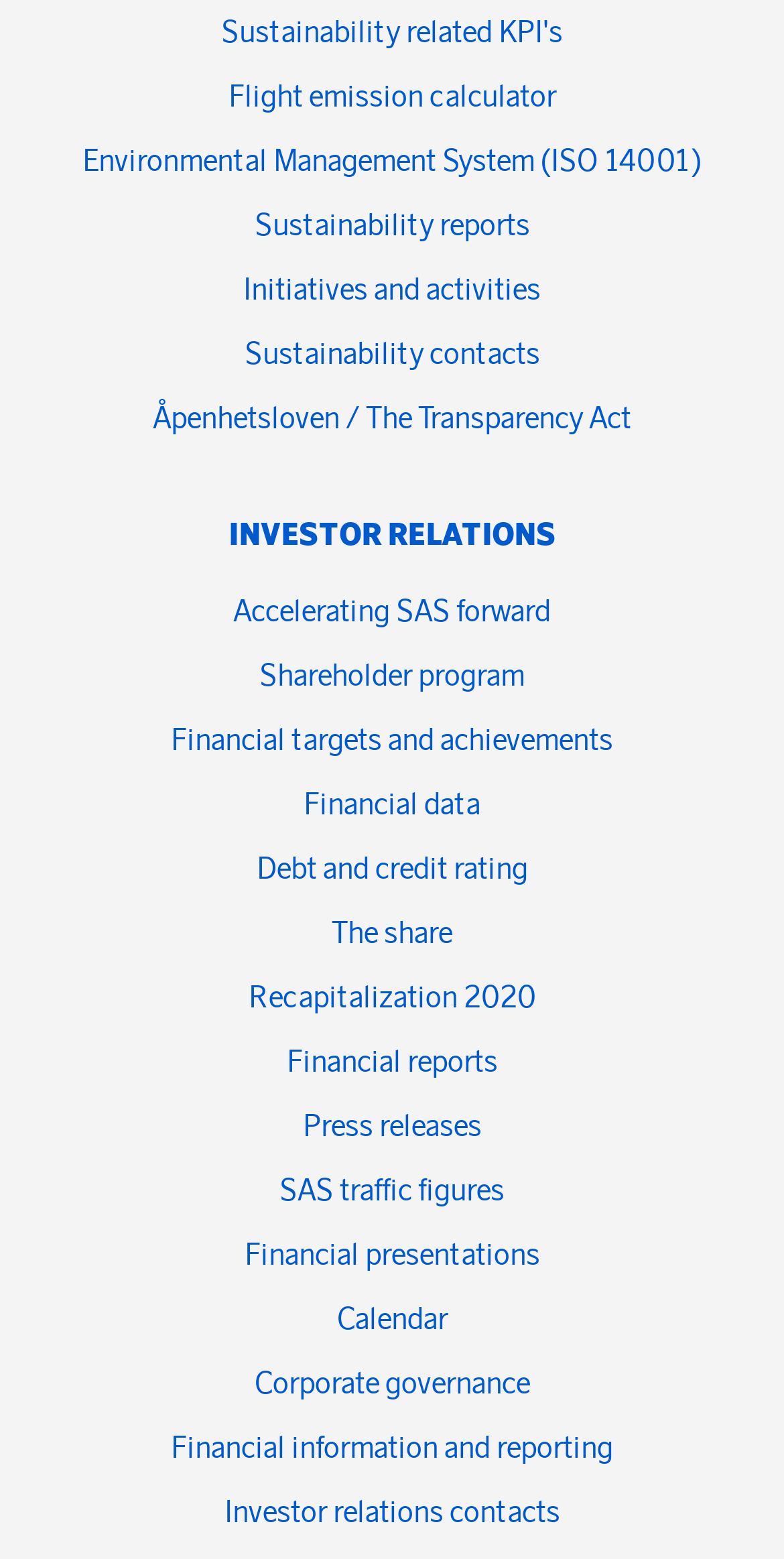Show the bounding box coordinates of the element that should be clicked to complete the task: "Check financial targets and achievements".

[0.218, 0.462, 0.782, 0.486]